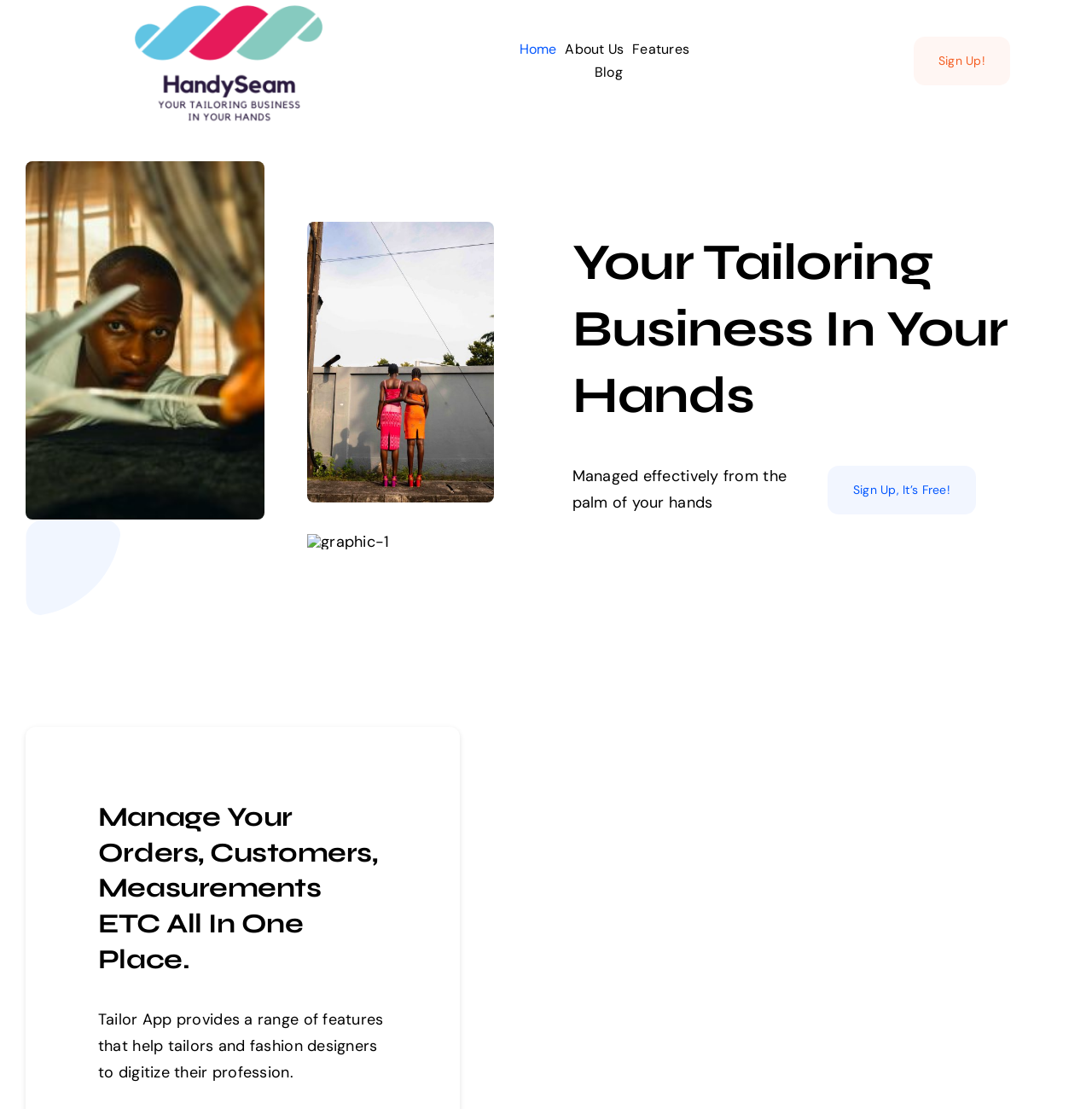What is the position of the 'Go to Top' link?
Kindly answer the question with as much detail as you can.

The 'Go to Top' link is located at the bottom right corner of the webpage, as indicated by its bounding box coordinates [0.904, 0.958, 0.941, 0.985], which suggests that it is a navigation element that allows users to quickly scroll back to the top of the webpage.